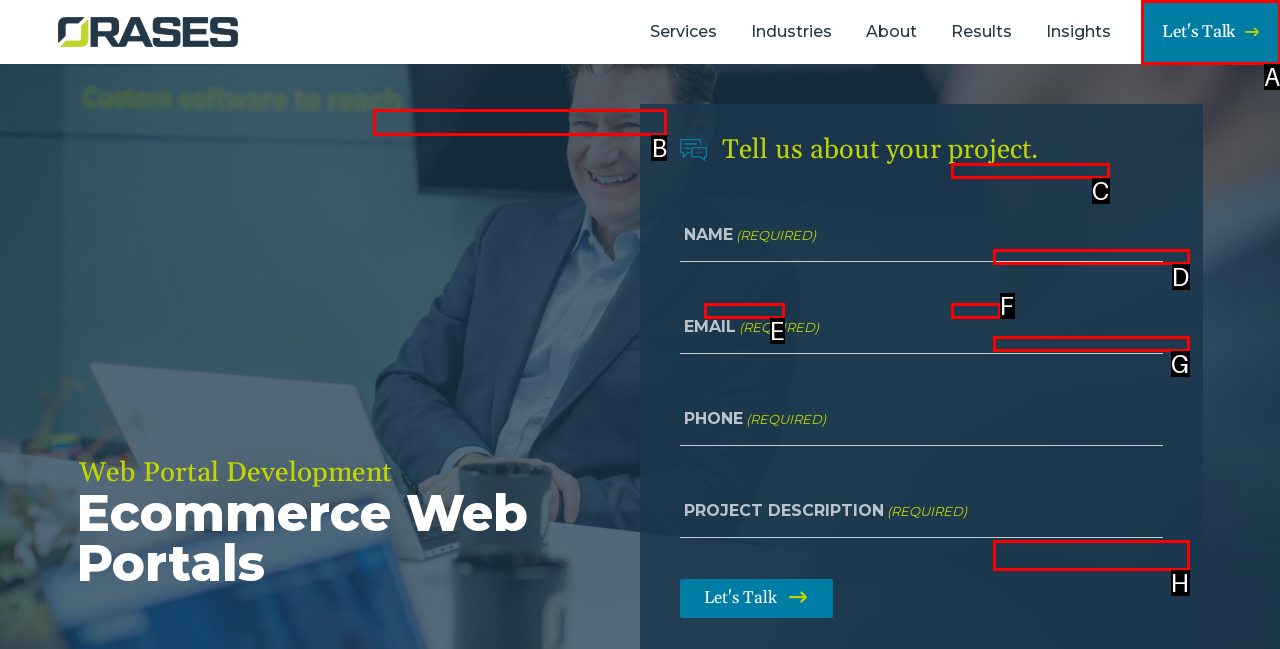Select the letter of the element you need to click to complete this task: Contact Orases through 'Let's Talk' button
Answer using the letter from the specified choices.

A